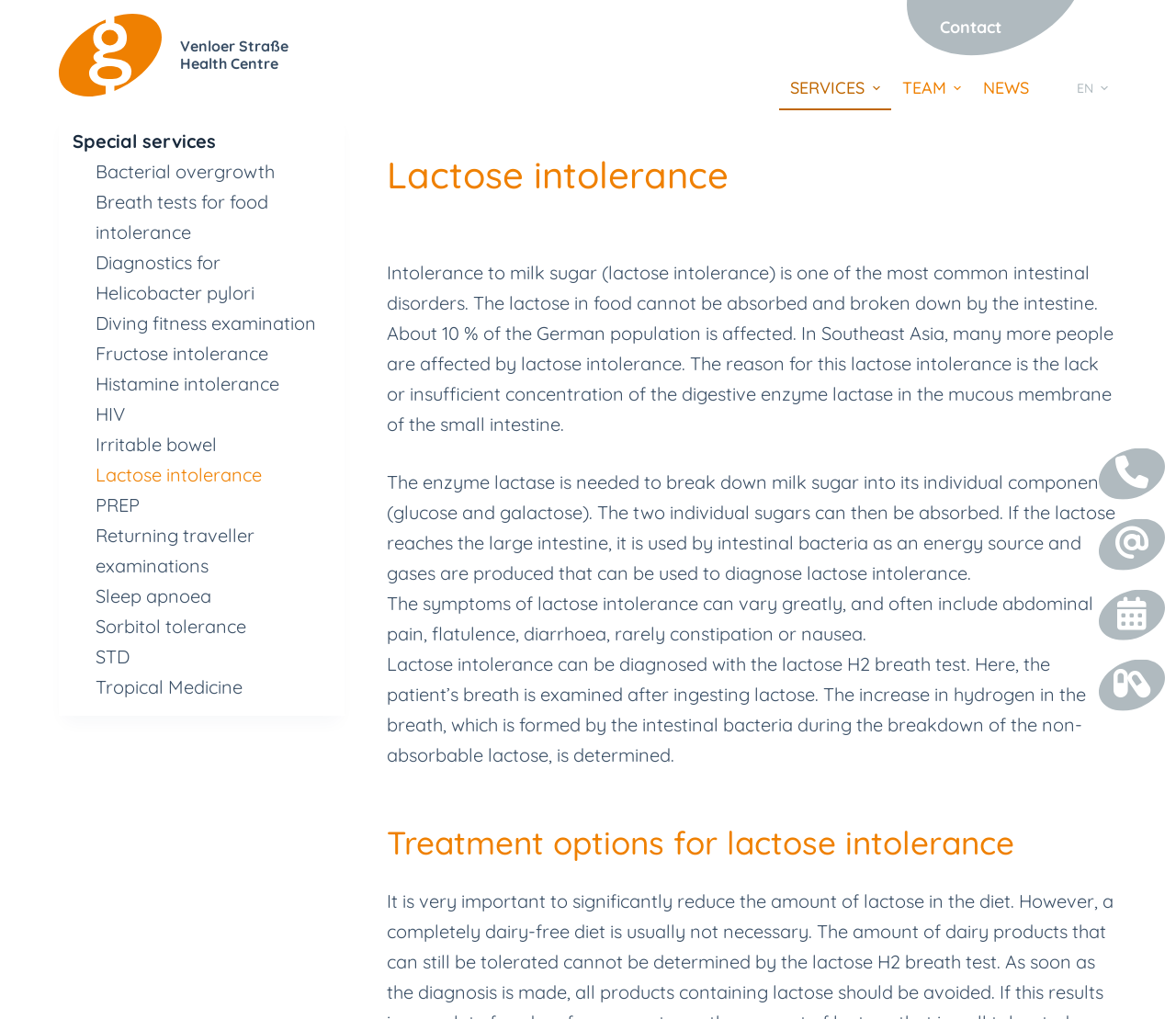What is lactose intolerance?
Look at the image and provide a detailed response to the question.

Based on the webpage content, lactose intolerance is defined as the inability to absorb and break down lactose in food, which is a common intestinal disorder affecting about 10% of the German population and many more in Southeast Asia.